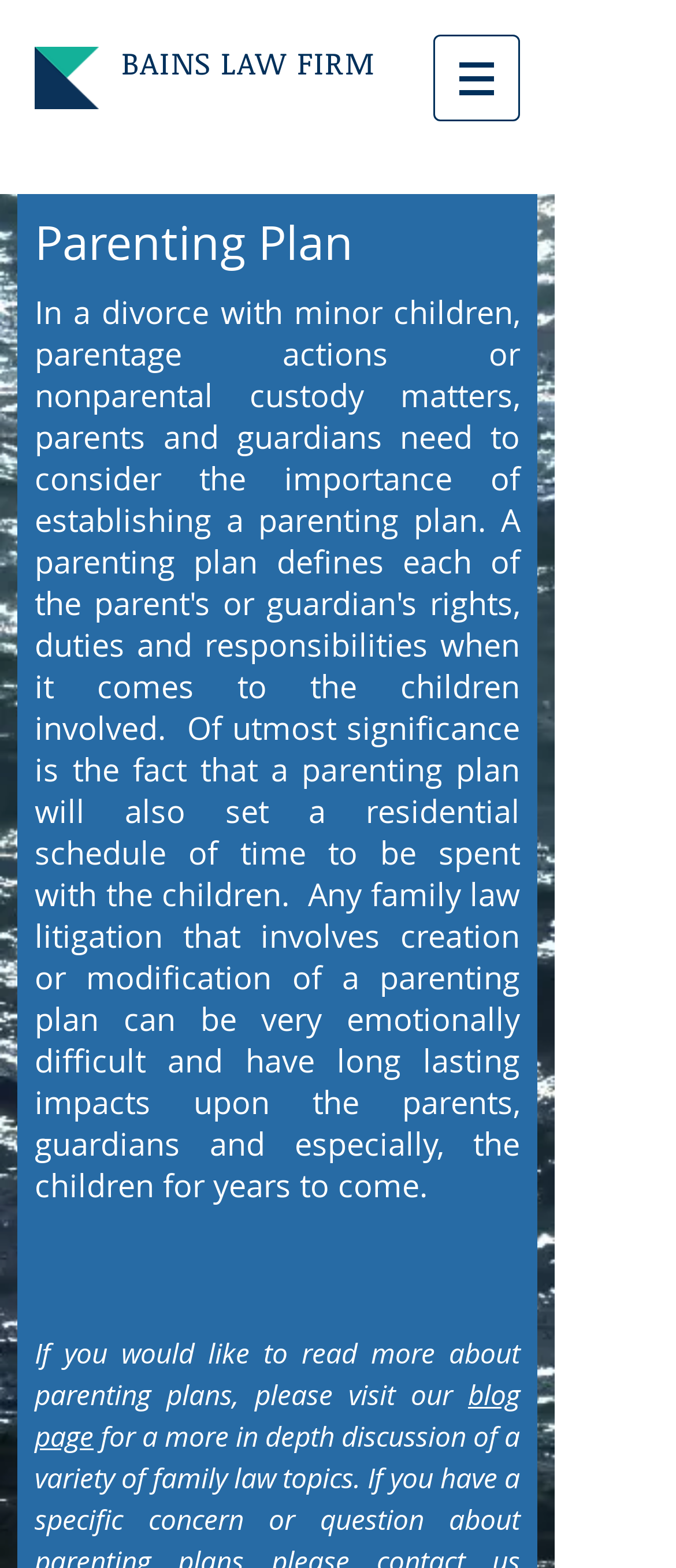What is the topic of the webpage?
Carefully analyze the image and provide a detailed answer to the question.

I determined the answer by analyzing the heading elements and their hierarchical structure. The heading element 'Parenting Plan' is a subheading of the main heading 'BAINS LAW FIRM', indicating that it is the topic of the webpage.